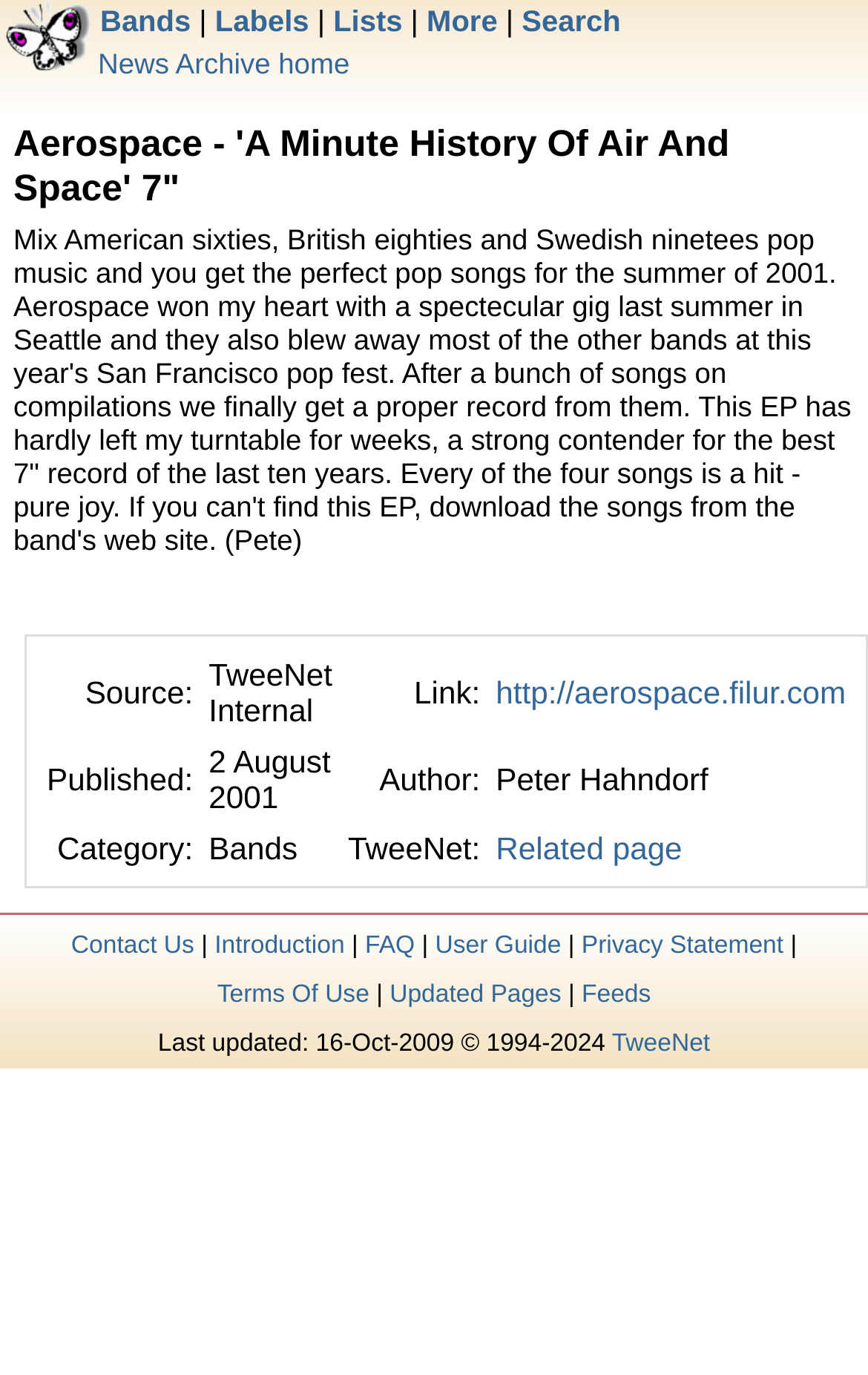Reply to the question with a single word or phrase:
What is the author of the article?

Peter Hahndorf